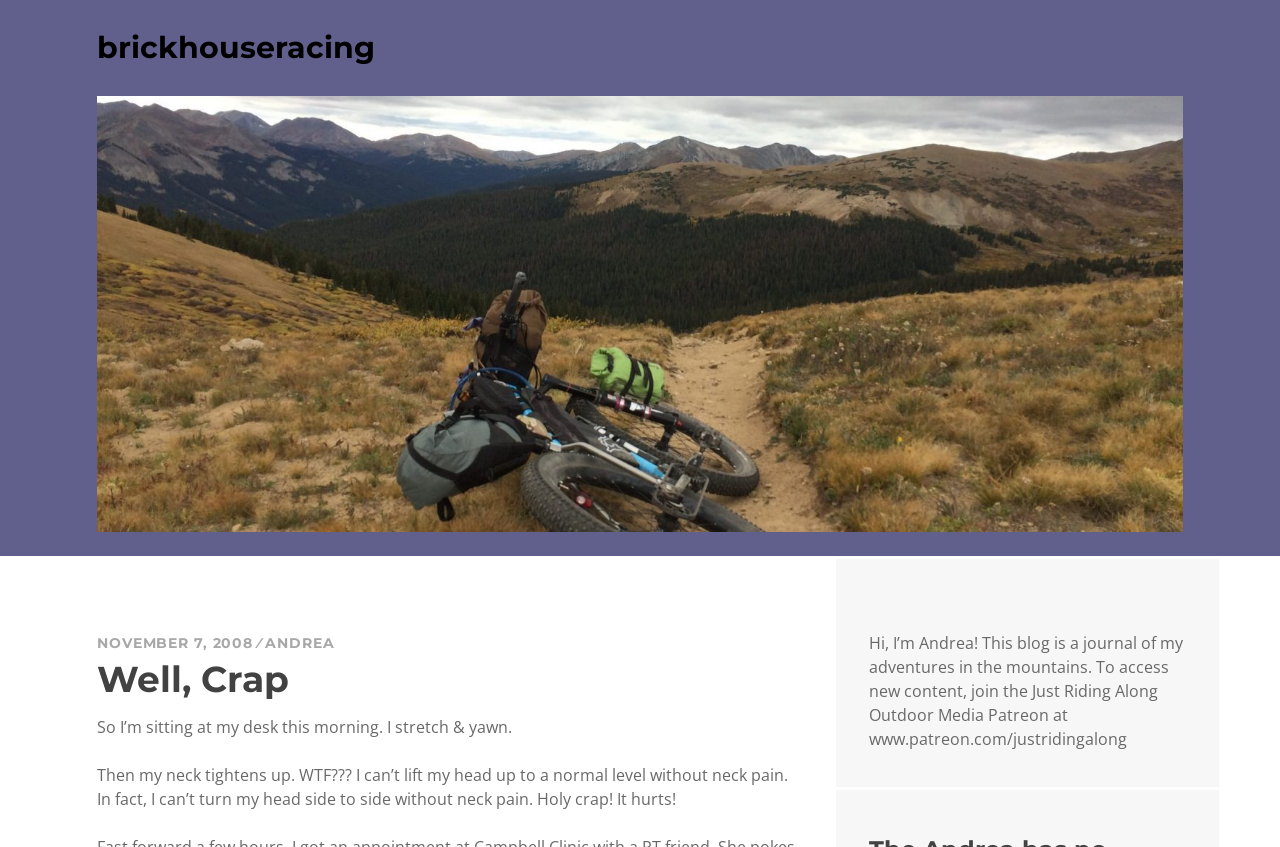Utilize the information from the image to answer the question in detail:
What is the purpose of the blog?

The purpose of the blog is to serve as a journal of the author's adventures in the mountains, which can be inferred from the text 'Hi, I’m Andrea! This blog is a journal of my adventures in the mountains.'